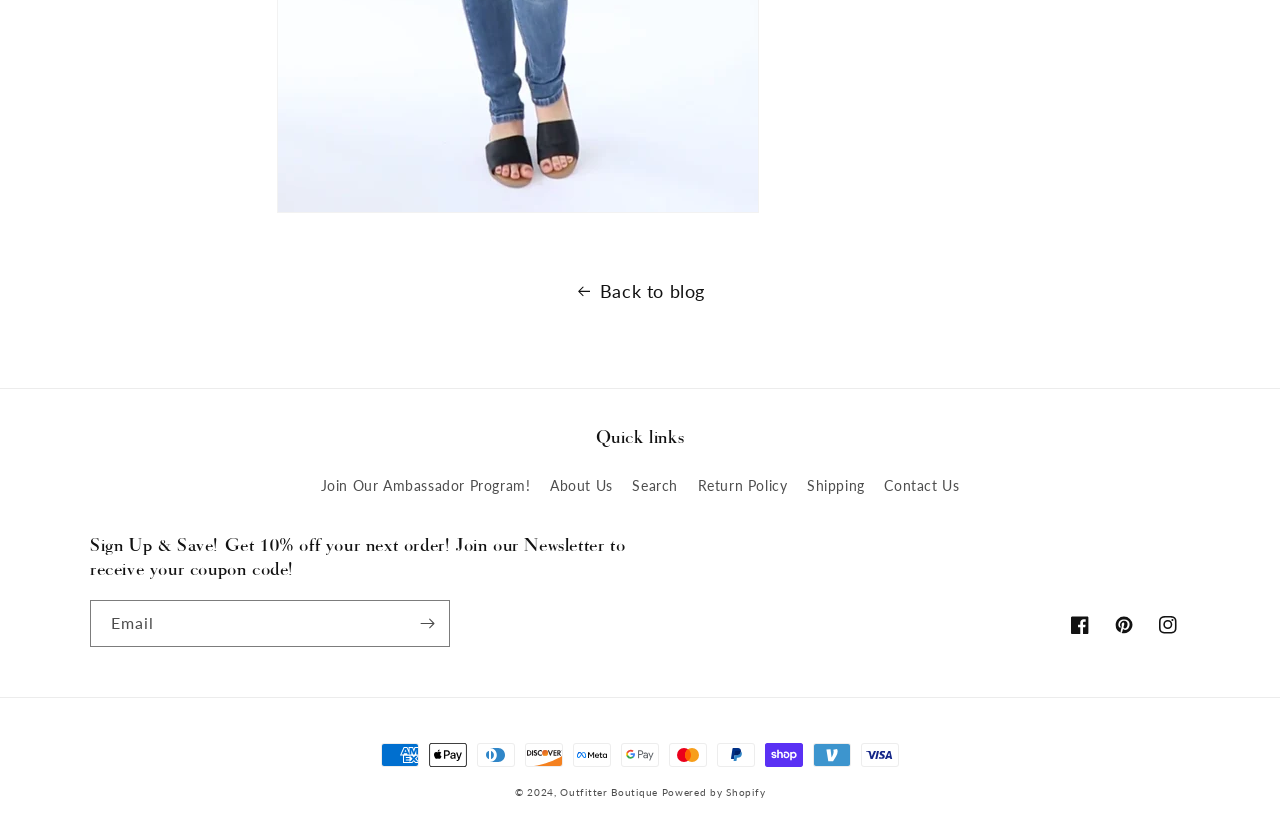Indicate the bounding box coordinates of the element that must be clicked to execute the instruction: "Follow on Facebook". The coordinates should be given as four float numbers between 0 and 1, i.e., [left, top, right, bottom].

[0.827, 0.72, 0.861, 0.772]